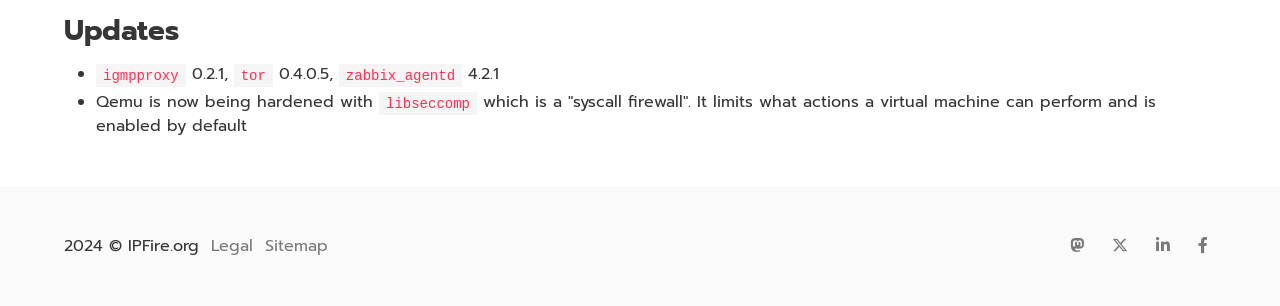What is the default state of libseccomp?
Using the image, respond with a single word or phrase.

enabled